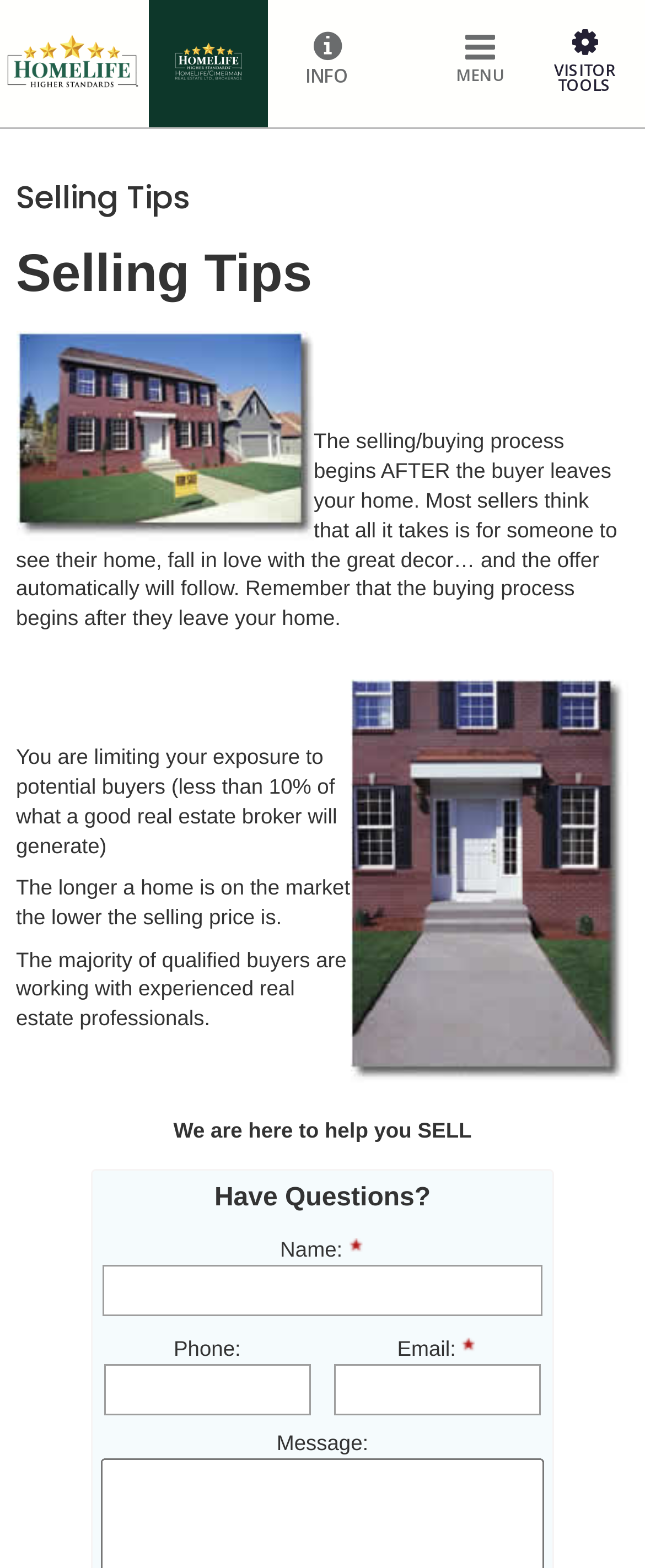Identify the bounding box coordinates for the element that needs to be clicked to fulfill this instruction: "Click INFO". Provide the coordinates in the format of four float numbers between 0 and 1: [left, top, right, bottom].

[0.459, 0.014, 0.555, 0.064]